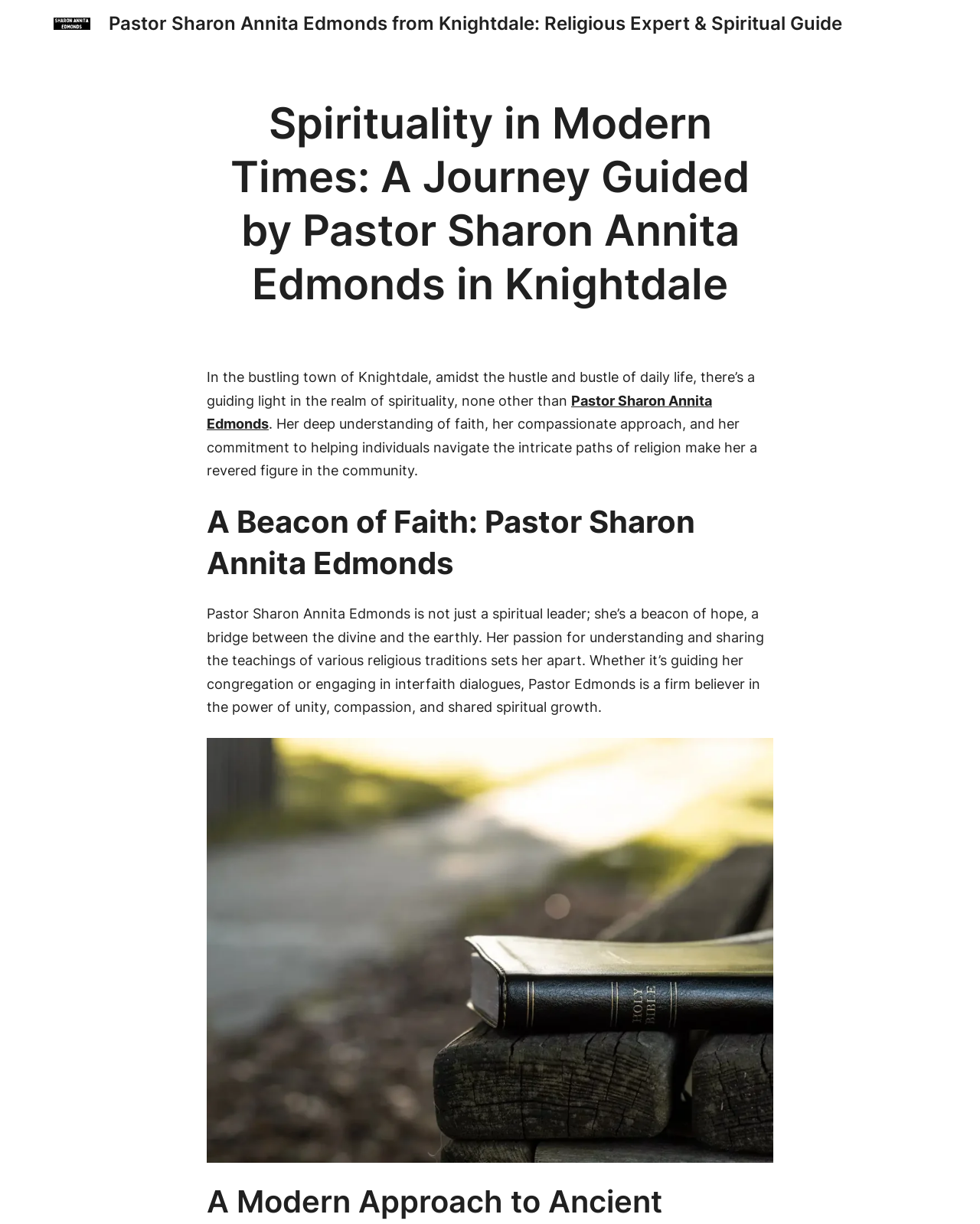What is the tone of the webpage?
Provide a thorough and detailed answer to the question.

The tone of the webpage is respectful, as evident from the language used to describe Pastor Edmonds, such as 'revered figure in the community', 'beacon of hope', and 'bridge between the divine and the earthly', which convey a sense of admiration and respect for her work and character.